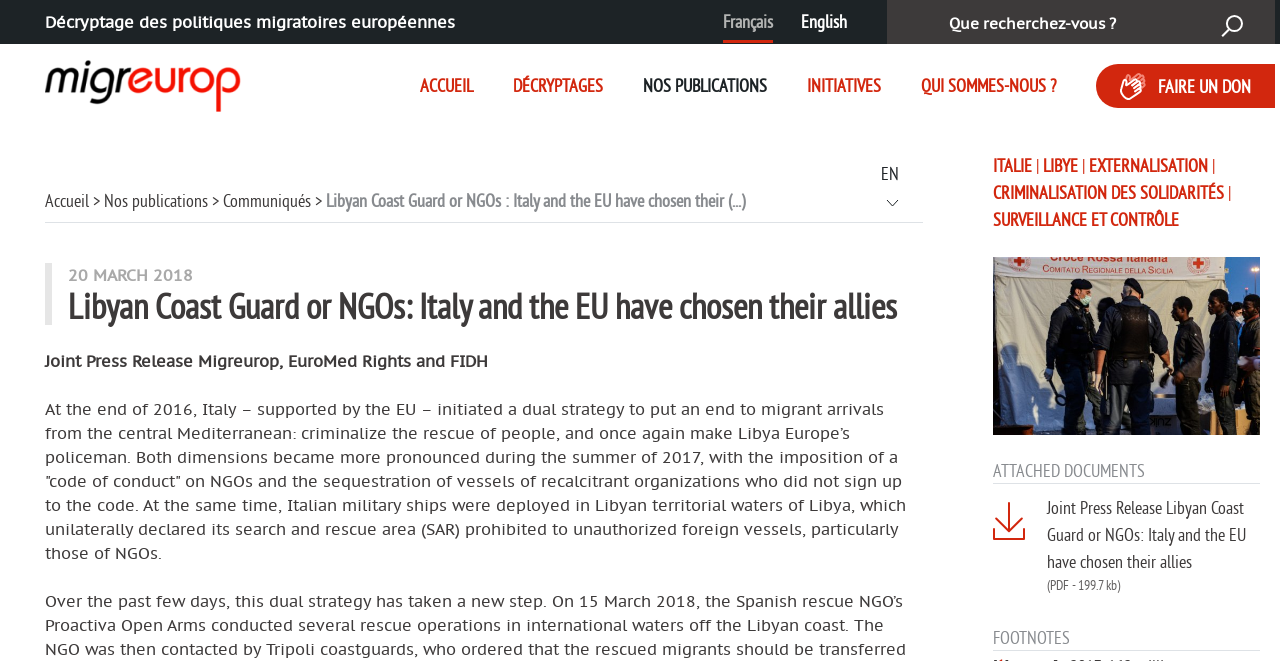Determine the bounding box coordinates of the clickable element to achieve the following action: 'Search for something'. Provide the coordinates as four float values between 0 and 1, formatted as [left, top, right, bottom].

[0.732, 0.006, 0.945, 0.064]